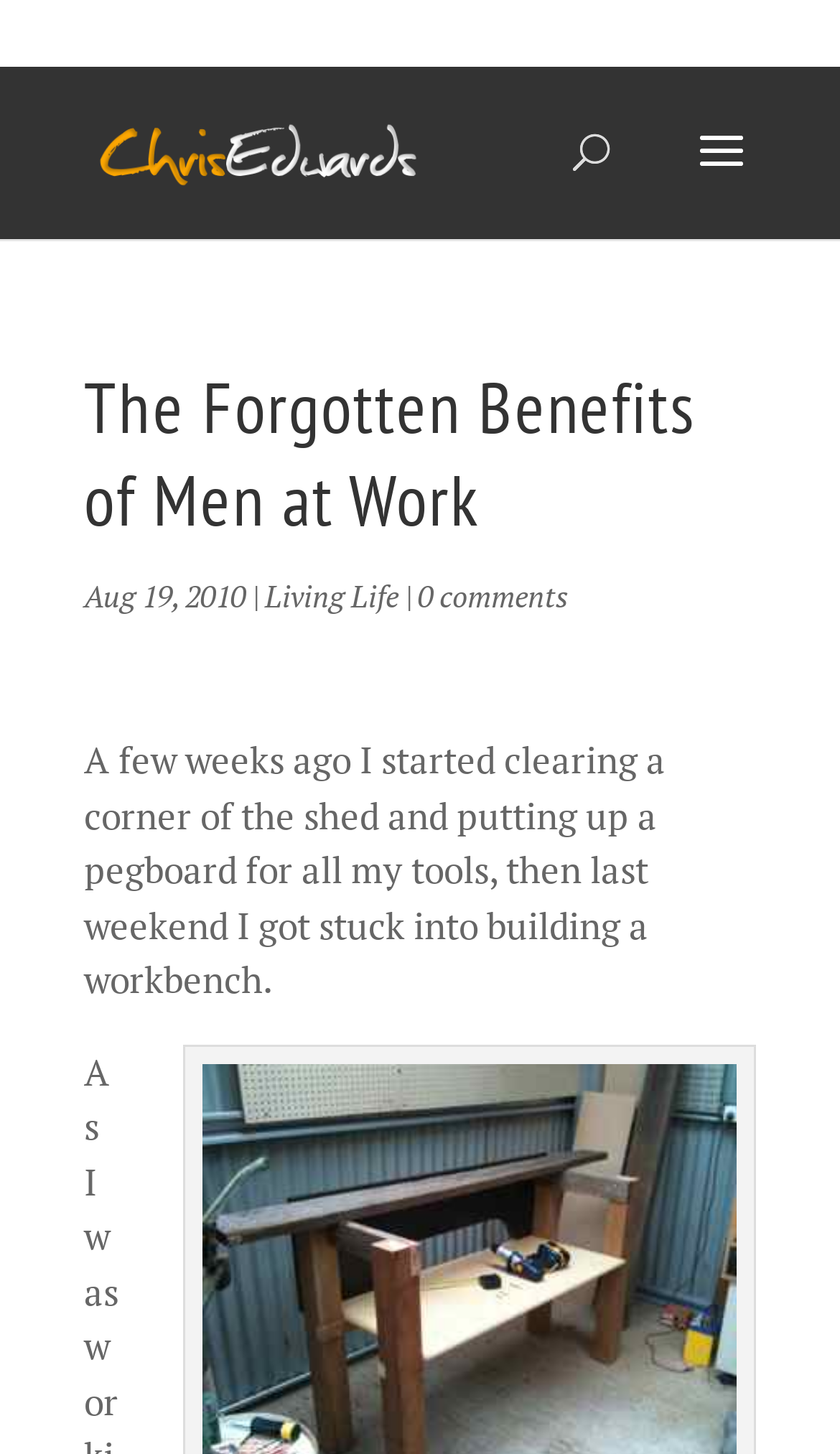Give a one-word or short-phrase answer to the following question: 
What is the date of the article?

Aug 19, 2010